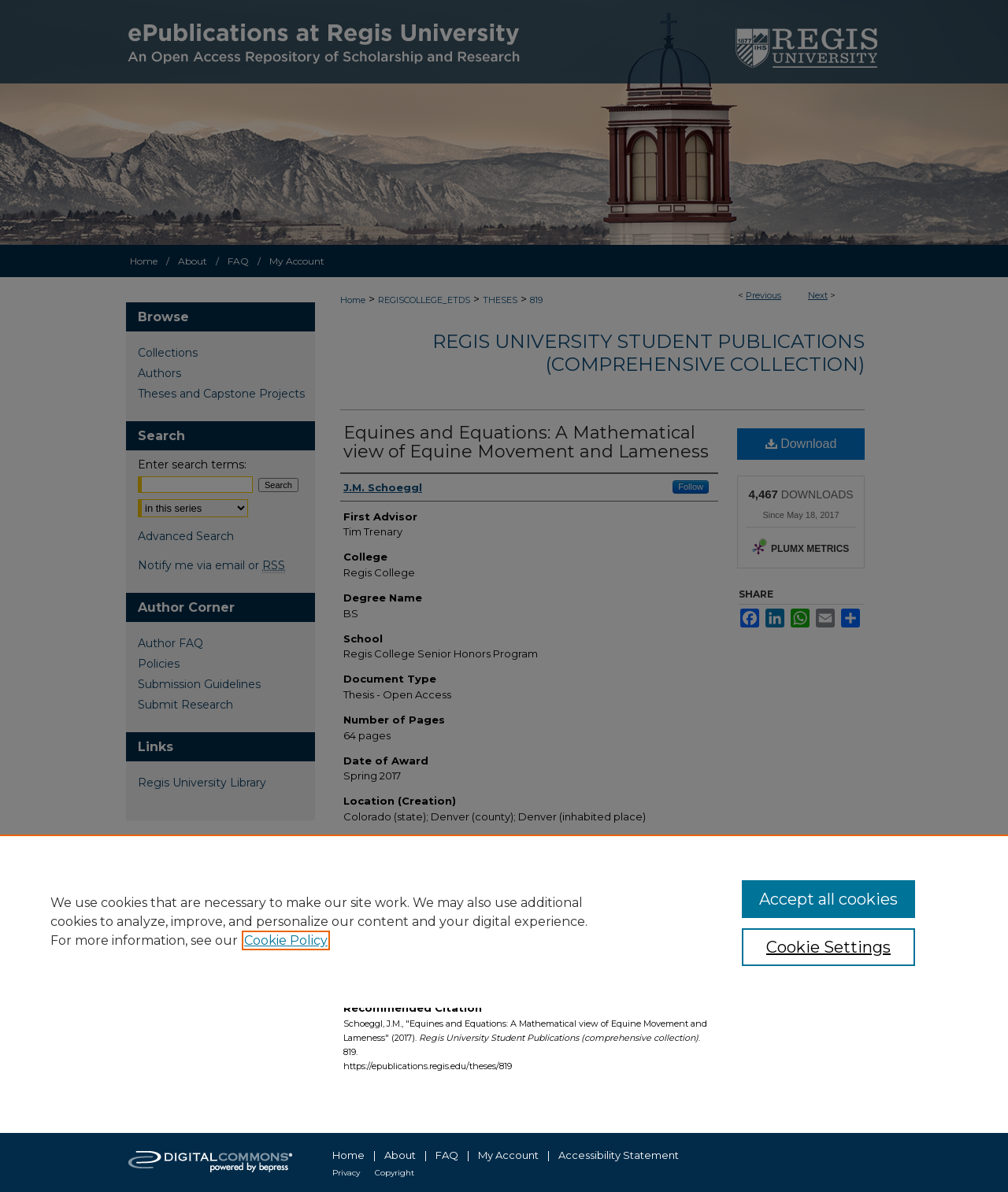What is the location of creation of the publication?
Analyze the image and deliver a detailed answer to the question.

The location of creation can be found in the heading element with the text 'Location (Creation)' and the static text element with the text 'Colorado (state); Denver (county); Denver (inhabited place)'.